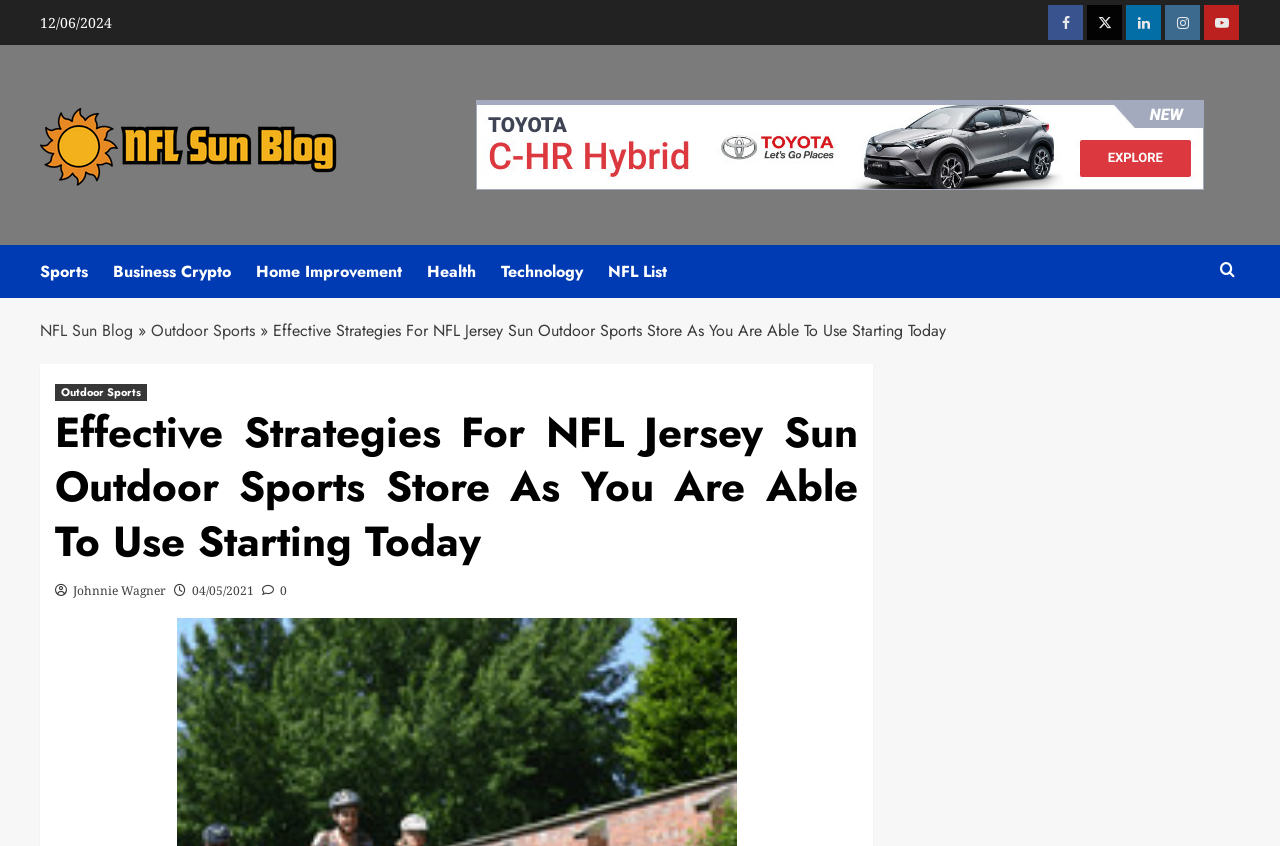Locate the bounding box coordinates of the element's region that should be clicked to carry out the following instruction: "Check the author profile of Johnnie Wagner". The coordinates need to be four float numbers between 0 and 1, i.e., [left, top, right, bottom].

[0.057, 0.688, 0.13, 0.708]